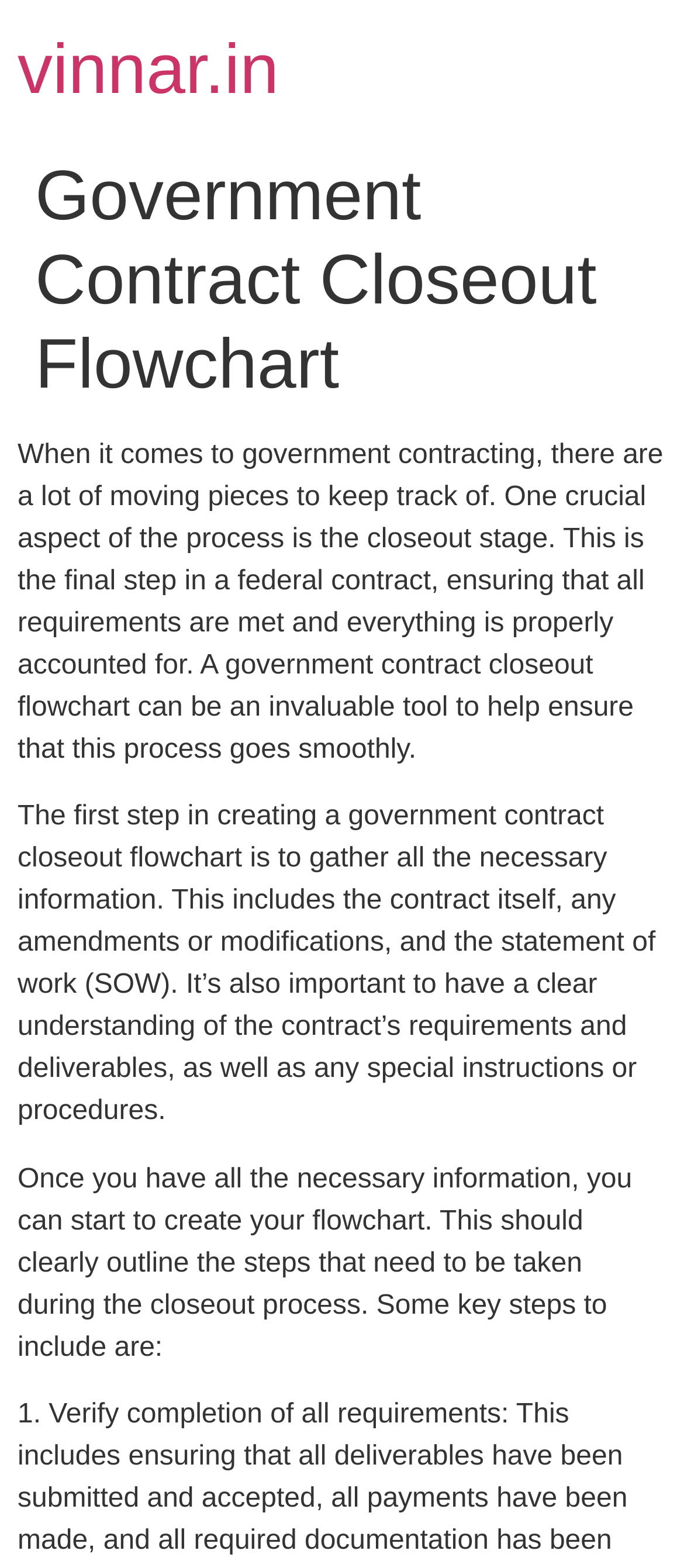Find the bounding box of the UI element described as follows: "7 years ago".

None